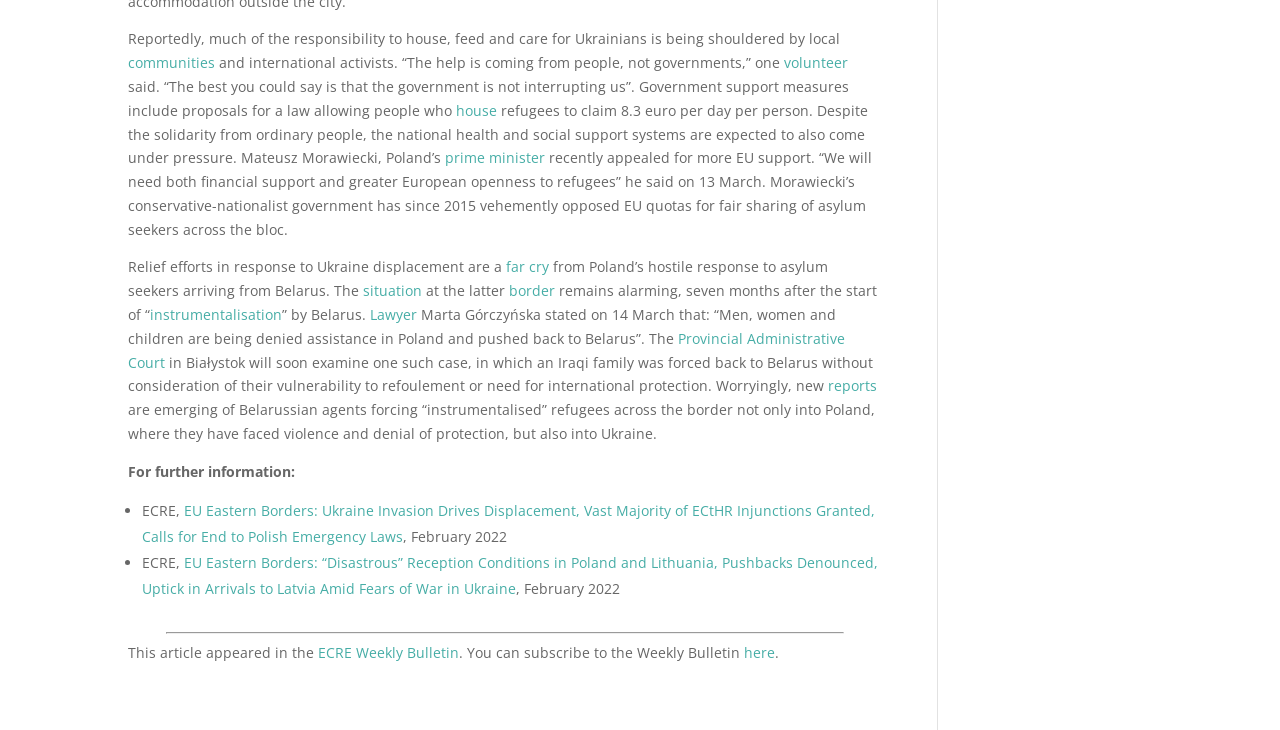Give the bounding box coordinates for the element described as: "prime minister".

[0.348, 0.203, 0.426, 0.229]